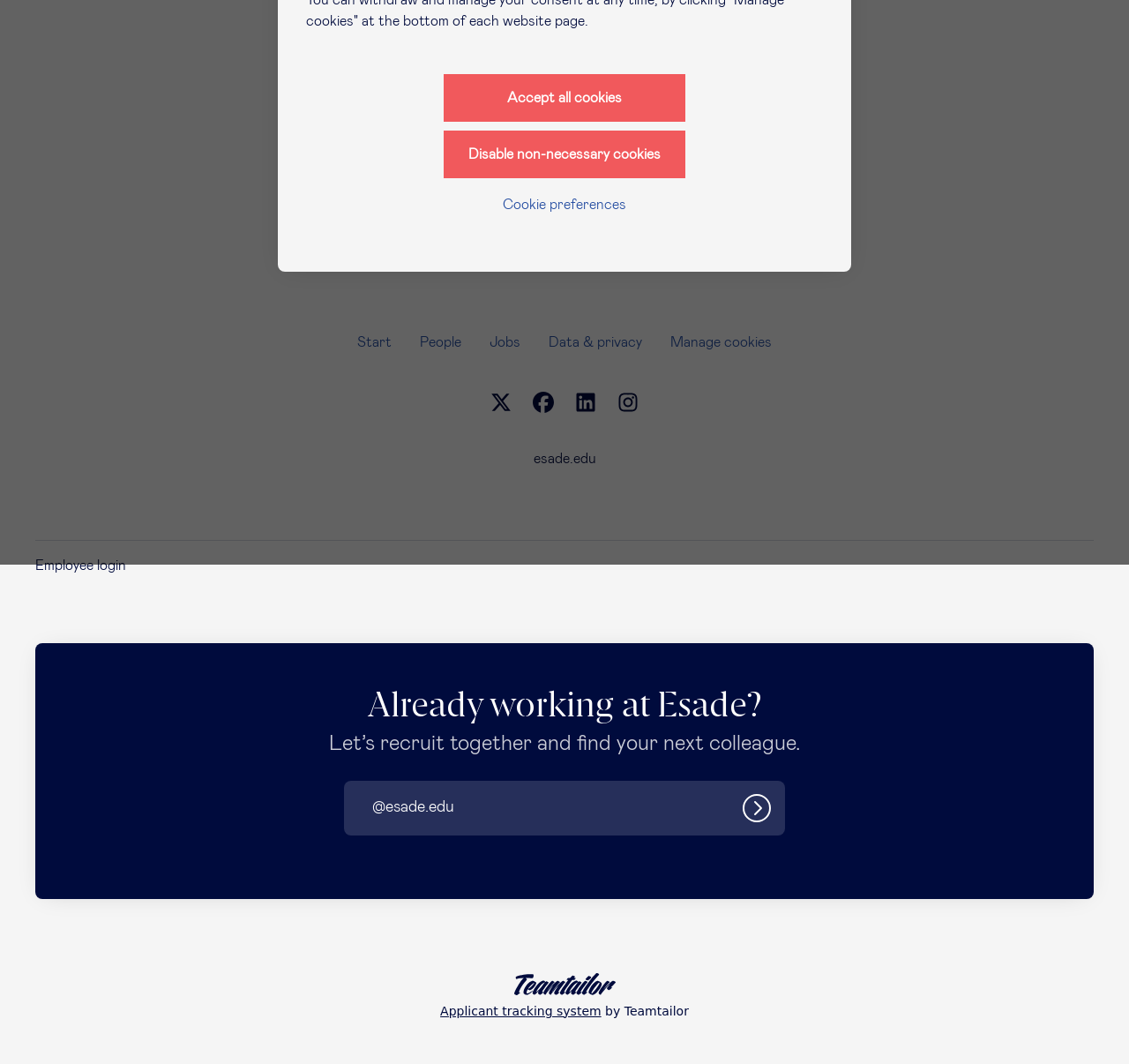Extract the bounding box coordinates for the UI element described by the text: "Disable non-necessary cookies". The coordinates should be in the form of [left, top, right, bottom] with values between 0 and 1.

[0.393, 0.122, 0.607, 0.167]